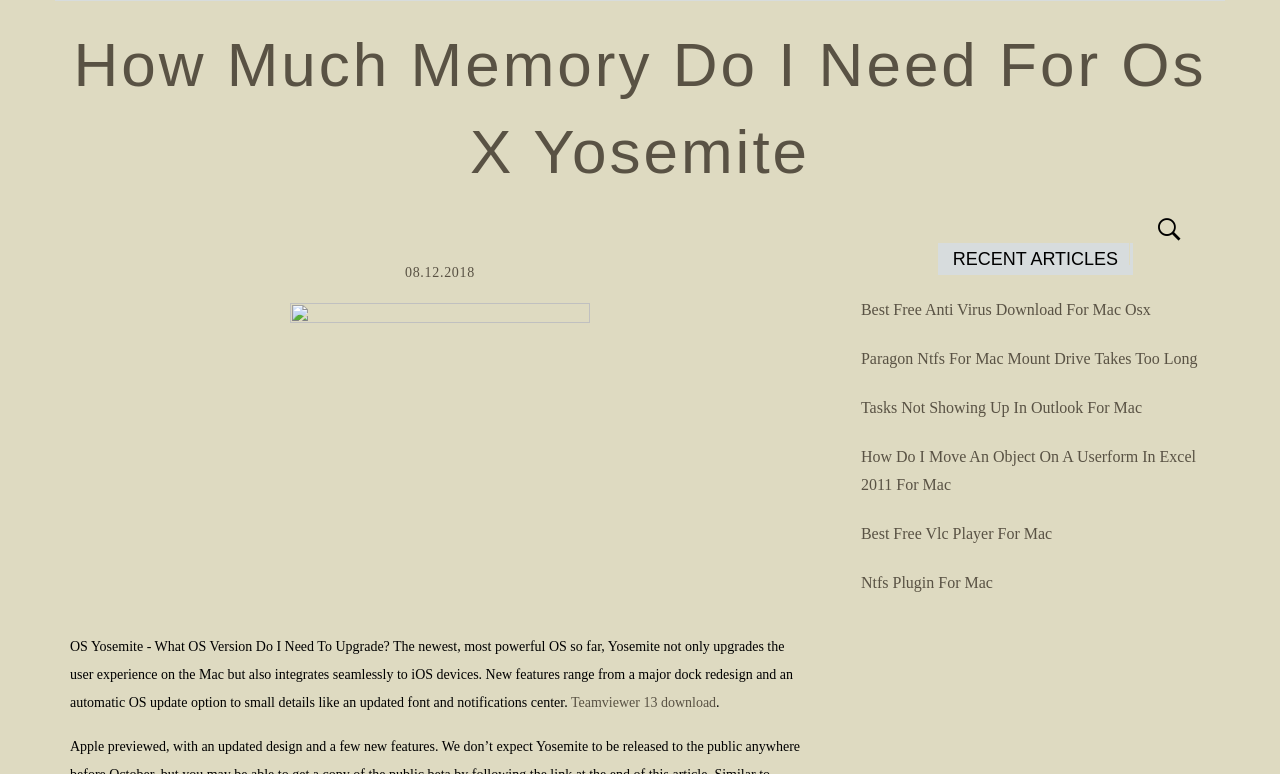Can you provide the bounding box coordinates for the element that should be clicked to implement the instruction: "Check the recent article about Best Free Anti Virus Download For Mac Osx"?

[0.673, 0.388, 0.899, 0.41]